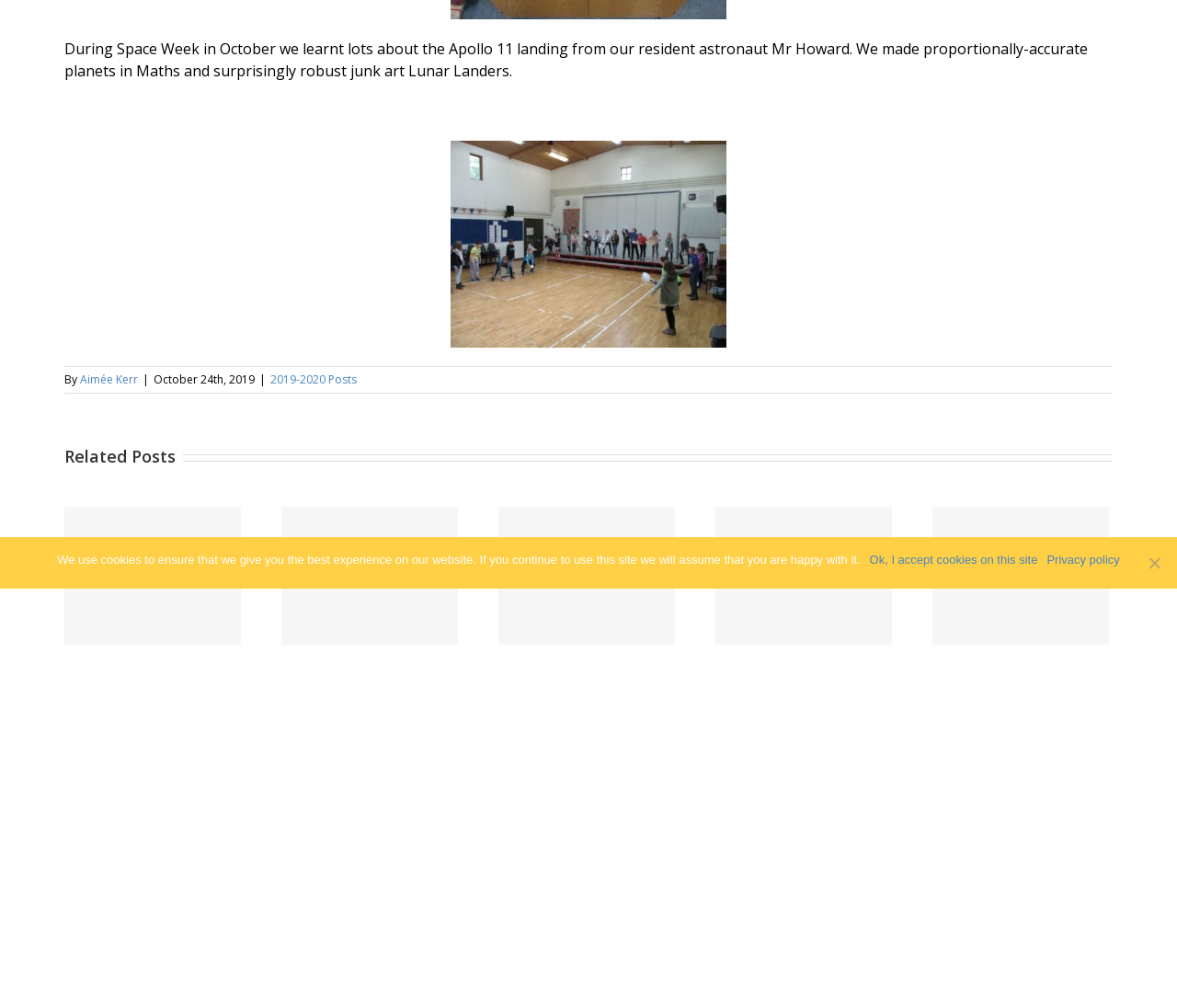Given the element description, predict the bounding box coordinates in the format (top-left x, top-left y, bottom-right x, bottom-right y), using floating point numbers between 0 and 1: See You Soon!

[0.334, 0.54, 0.363, 0.573]